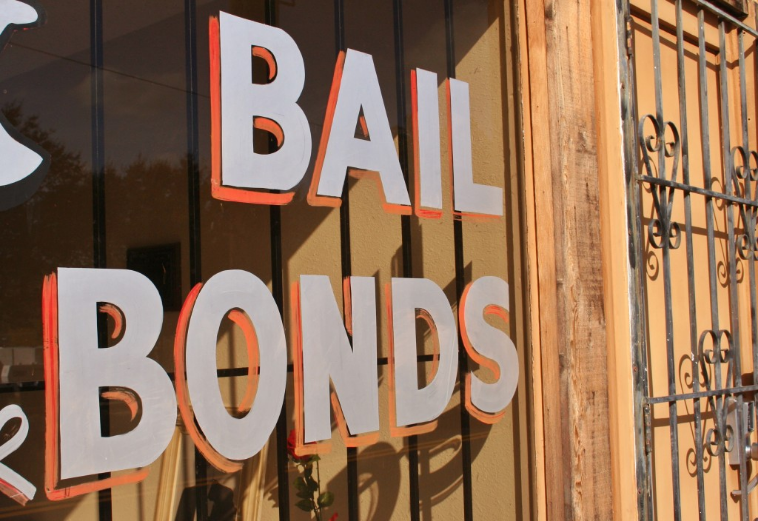Offer a thorough description of the image.

The image features a prominent sign in a window that reads "BAIL BONDS." The lettering is bold and is aesthetically painted in white with orange outlines, designed to capture attention. Behind the sign, one can see a structure that suggests a secured location, with wrought iron bars that add to the sense of security and purpose associated with bail bond services. This visual representation reflects a business that assists individuals in securing their release from custody, highlighting the importance of the bail bond industry in legal processes. The setting likely aims to convey reliability and professionalism, as clients seek support during challenging times.